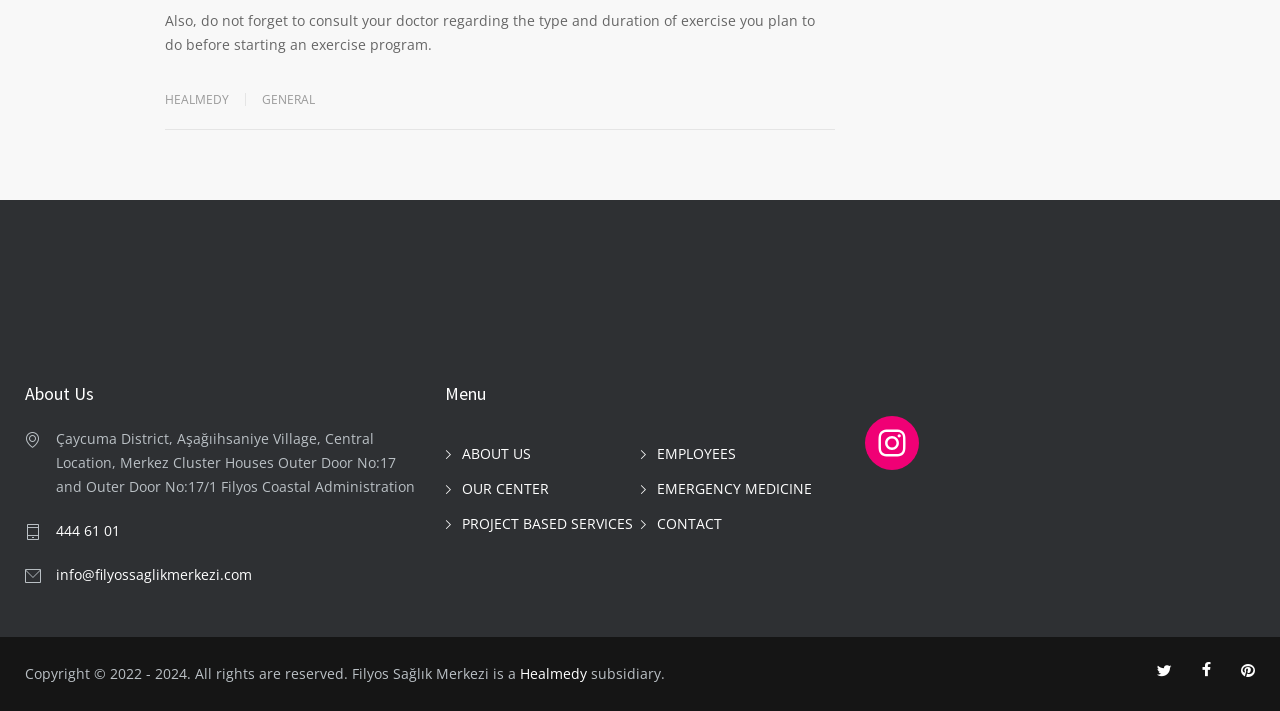Answer in one word or a short phrase: 
What is the name of the health center?

Filyos Sağlık Merkezi